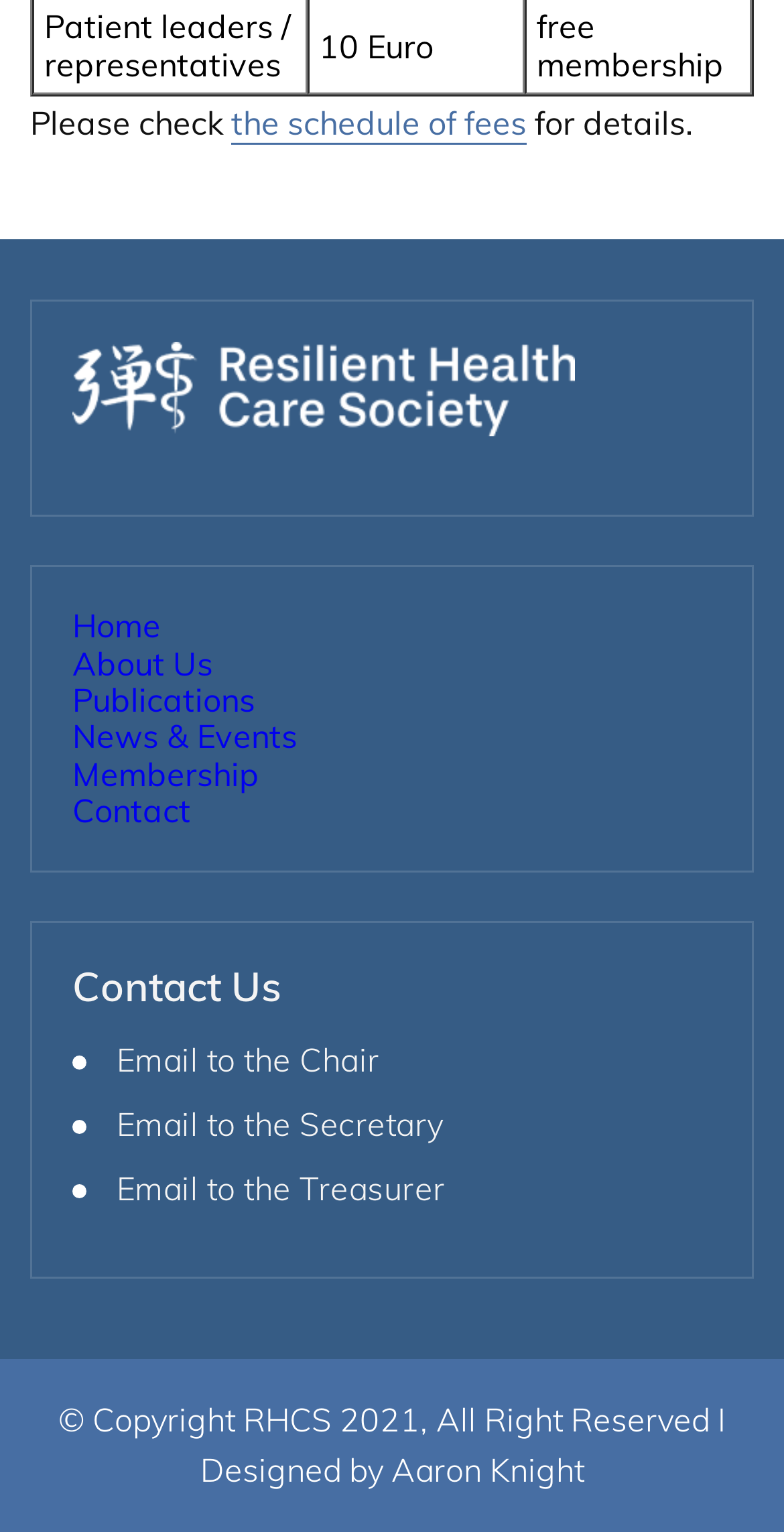Point out the bounding box coordinates of the section to click in order to follow this instruction: "Check the Copyright information".

[0.074, 0.913, 0.926, 0.972]